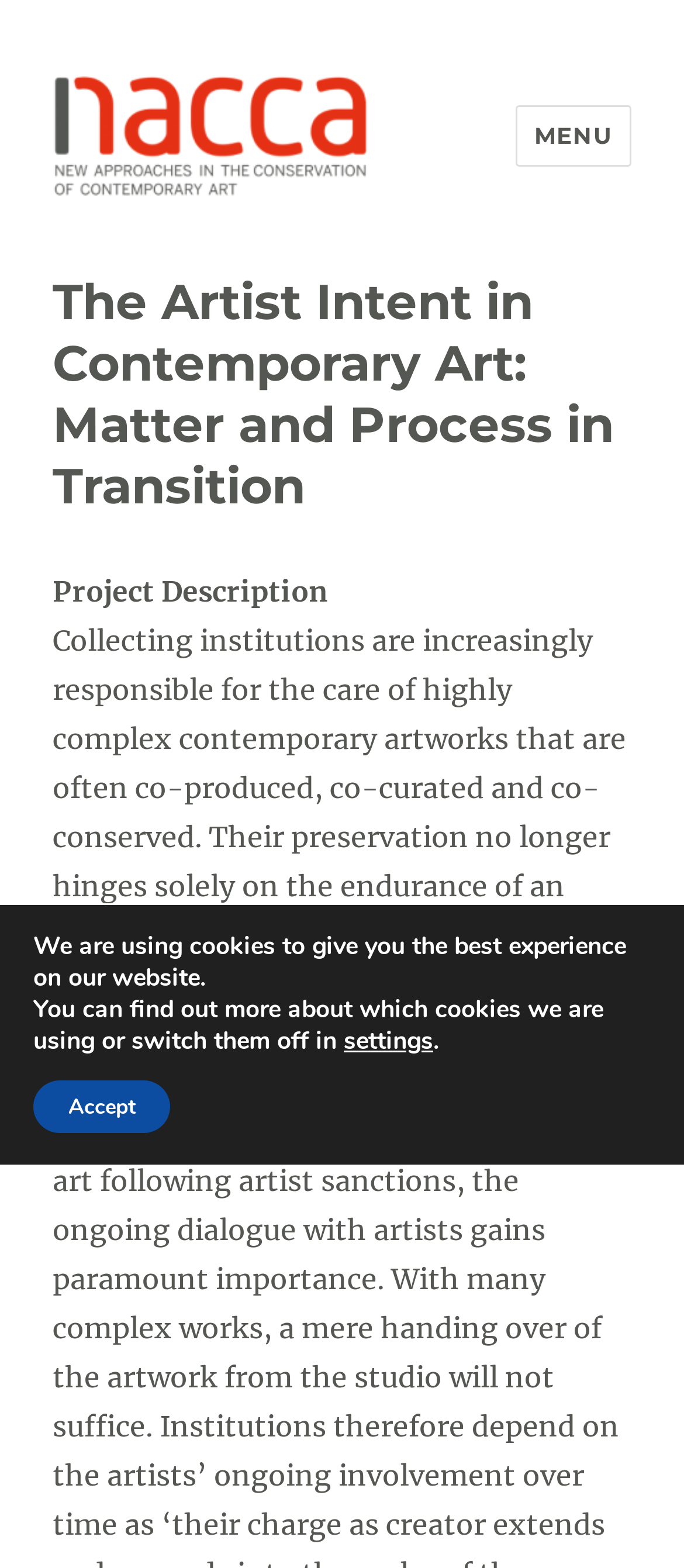Can you find and provide the title of the webpage?

The Artist Intent in Contemporary Art: Matter and Process in Transition